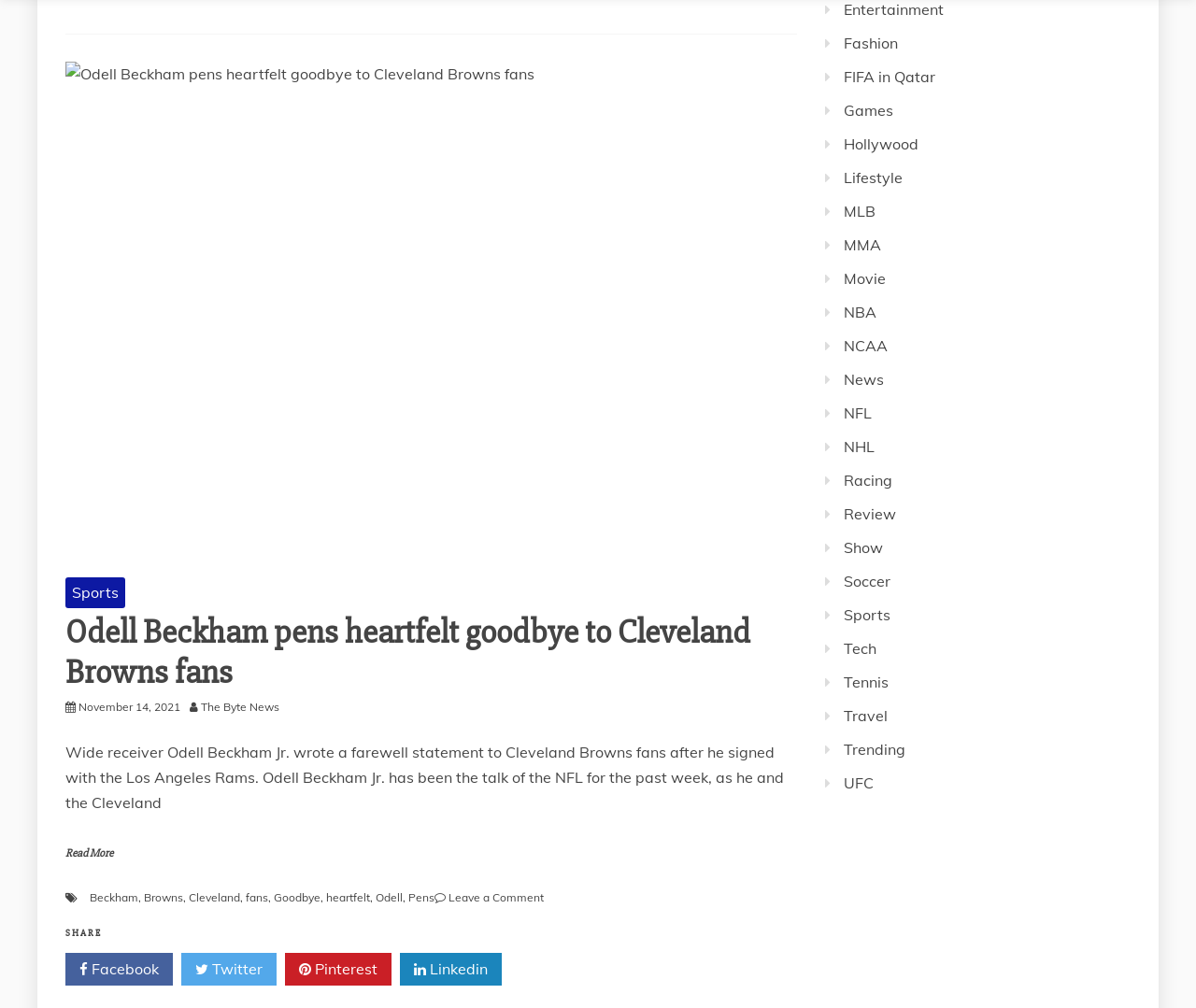Find the UI element described as: "Accesorios para zanjadoras" and predict its bounding box coordinates. Ensure the coordinates are four float numbers between 0 and 1, [left, top, right, bottom].

None